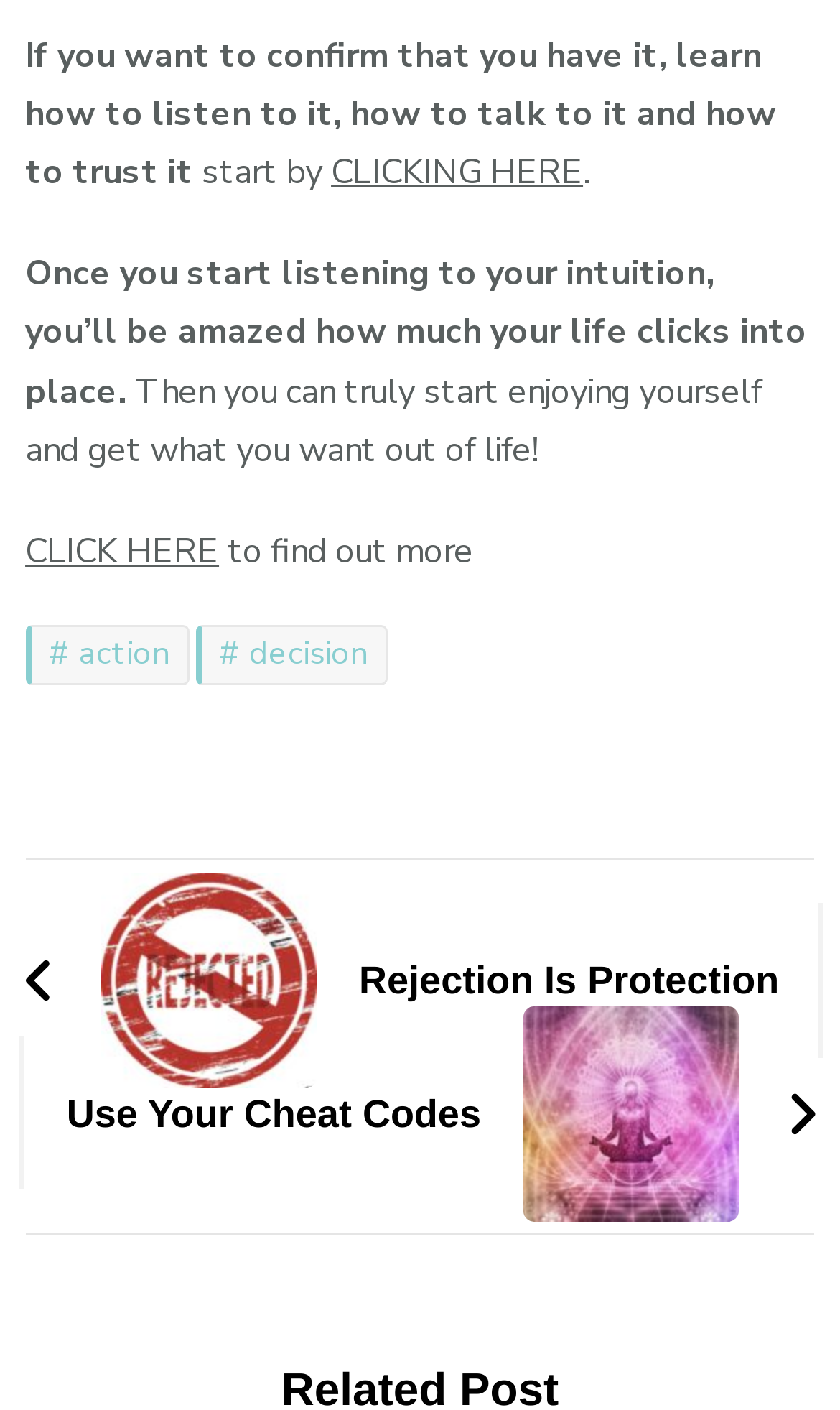What happens when you start listening to your intuition?
Analyze the screenshot and provide a detailed answer to the question.

According to the text, 'Once you start listening to your intuition, you’ll be amazed how much your life clicks into place.'